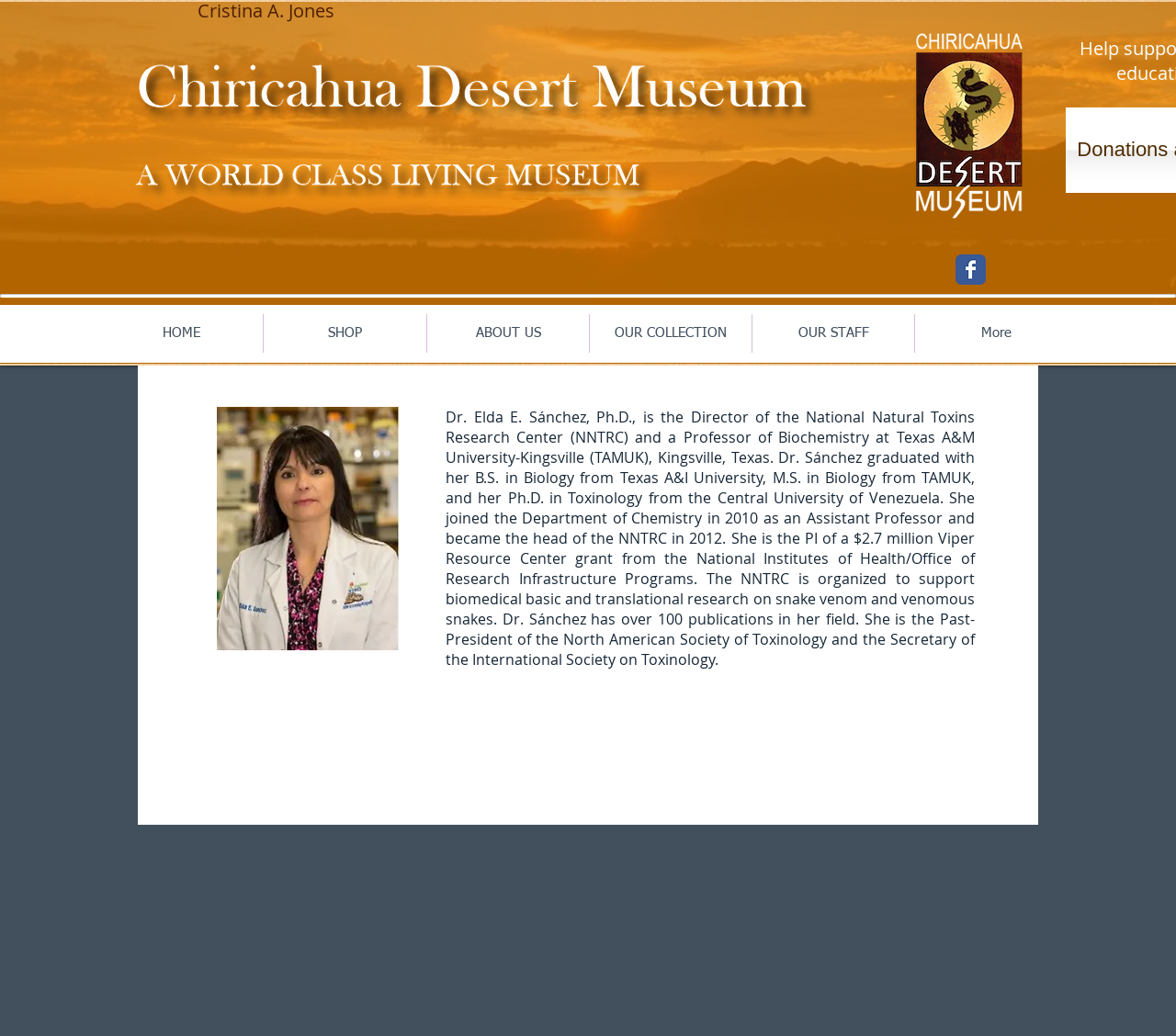How many publications does Dr. Sánchez have?
Please describe in detail the information shown in the image to answer the question.

The webpage states that Dr. Sánchez has over 100 publications in her field.